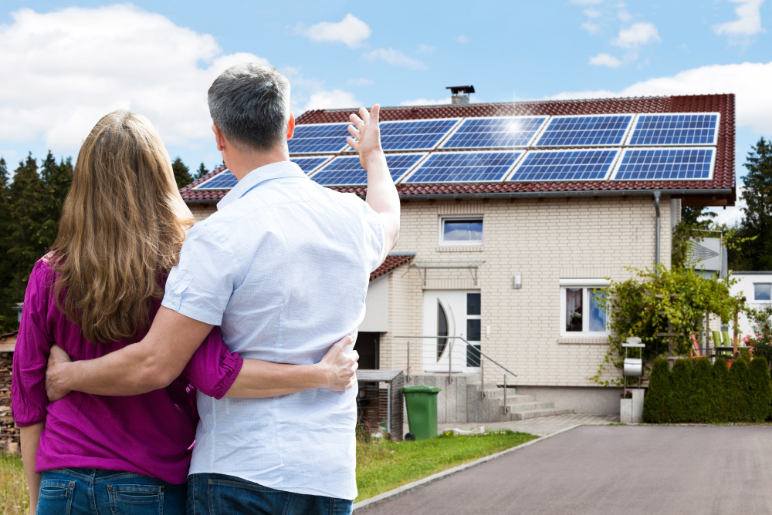What is the color of the sky in the image?
Based on the image, give a one-word or short phrase answer.

bright blue